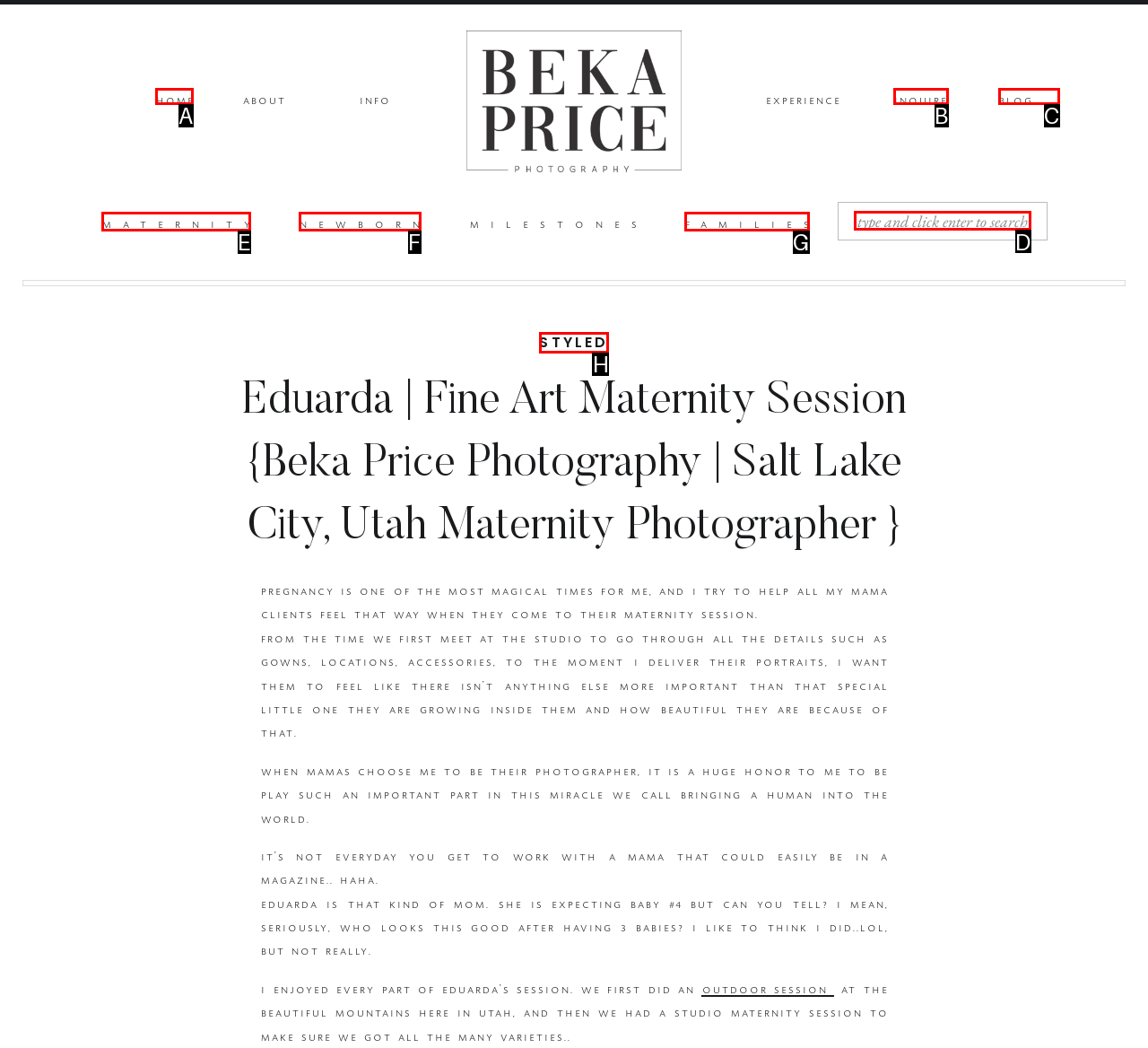Determine the letter of the element I should select to fulfill the following instruction: Switch to the French version. Just provide the letter.

None